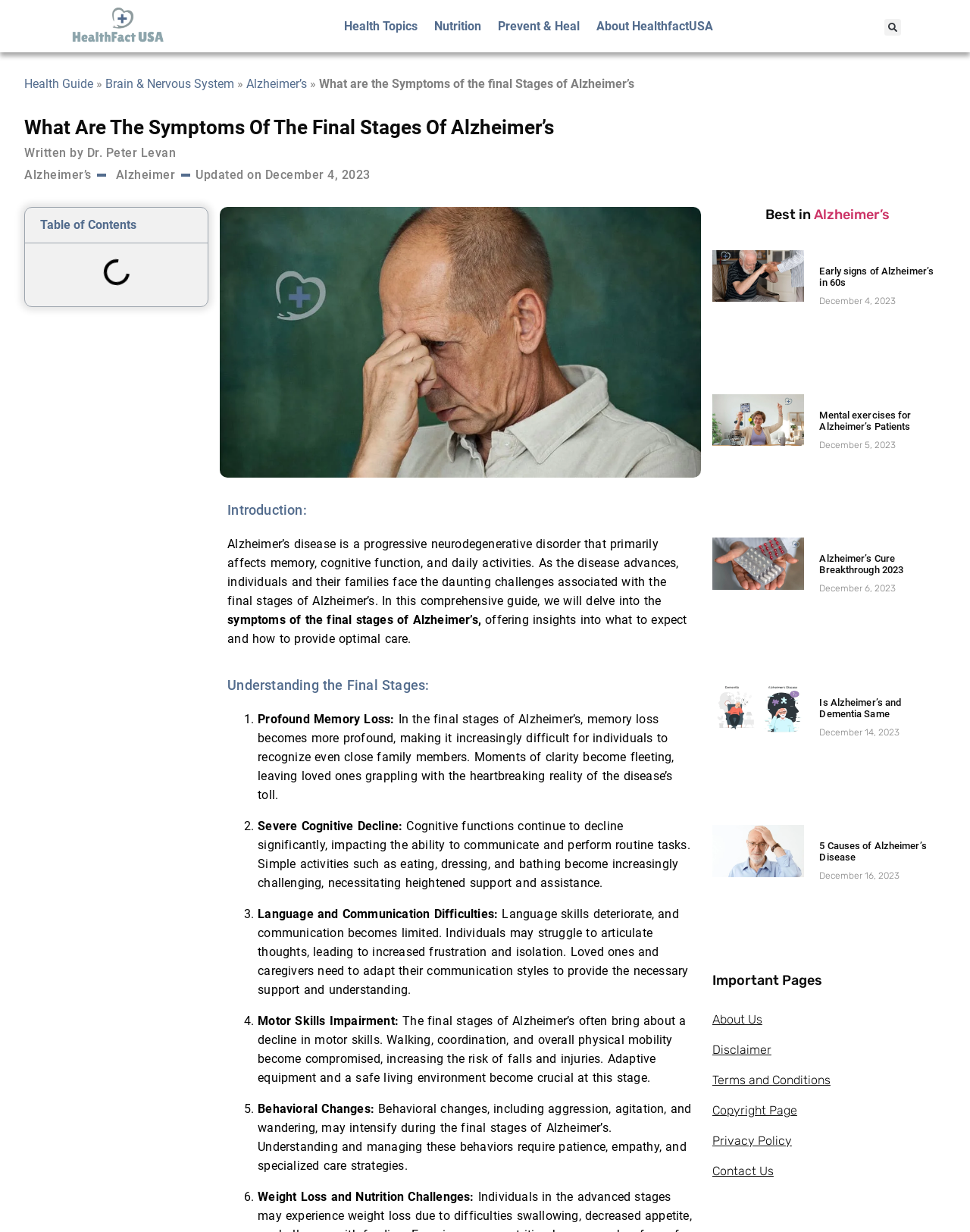Identify the bounding box for the UI element described as: "Disclaimer". Ensure the coordinates are four float numbers between 0 and 1, formatted as [left, top, right, bottom].

[0.734, 0.84, 0.972, 0.864]